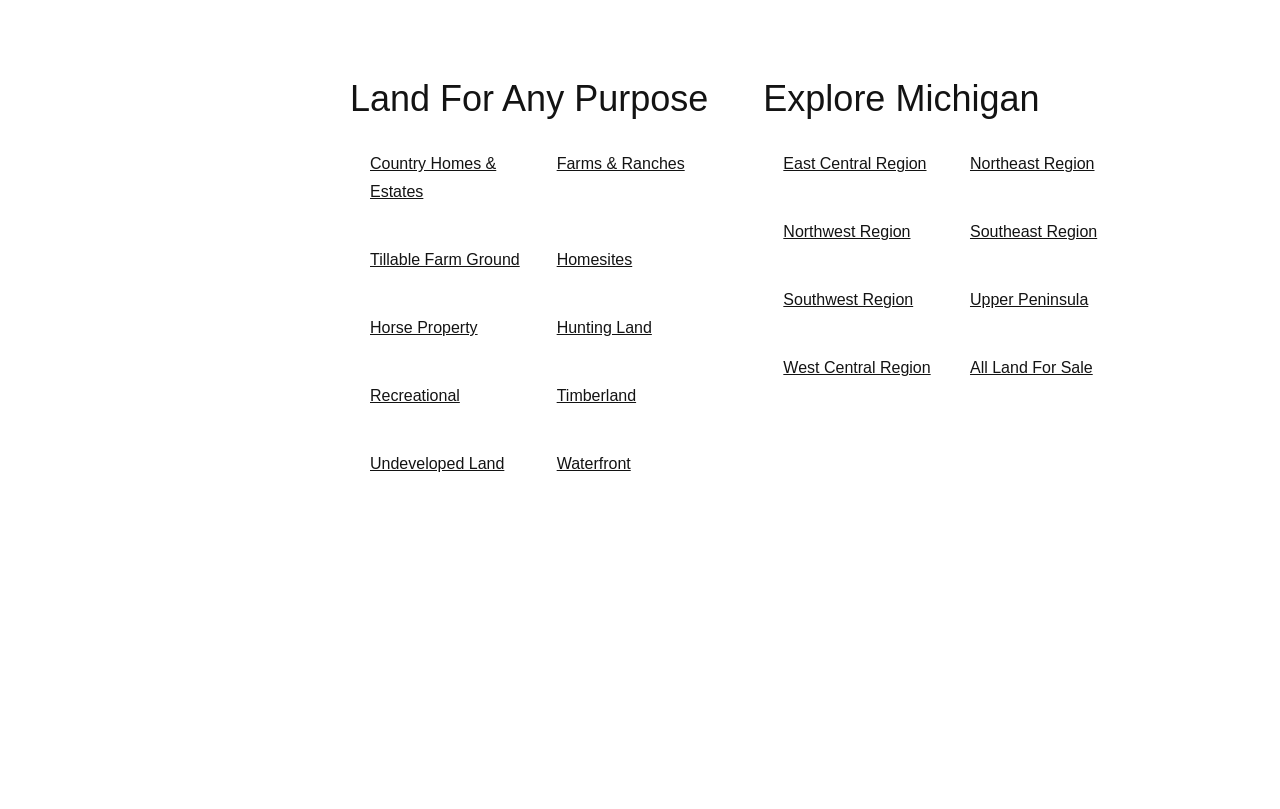Use a single word or phrase to answer the question: How many regions are listed for exploring Michigan?

6